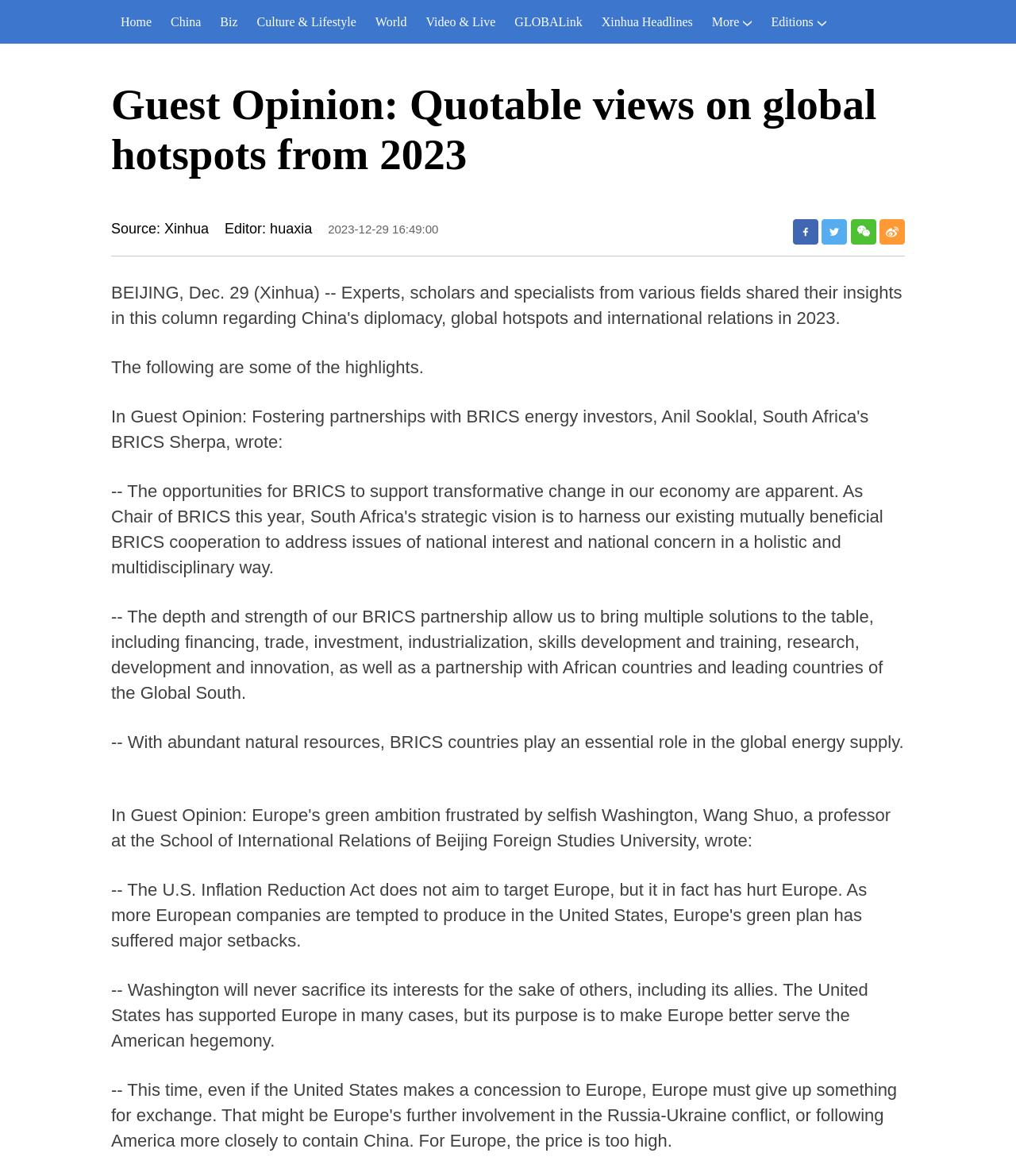Please identify the bounding box coordinates of the element that needs to be clicked to perform the following instruction: "share to Facebook".

[0.78, 0.186, 0.805, 0.208]